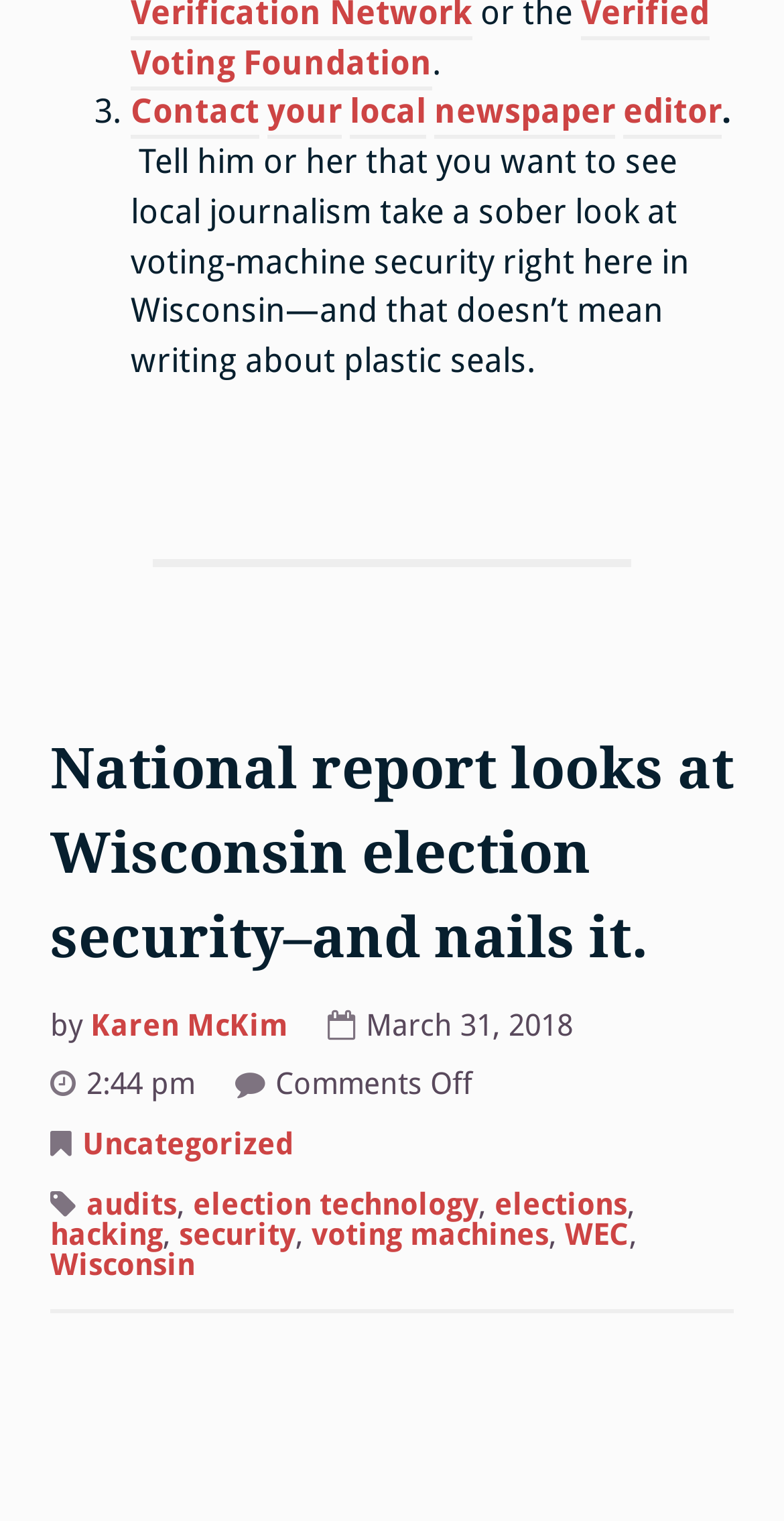Given the description: "election technology", determine the bounding box coordinates of the UI element. The coordinates should be formatted as four float numbers between 0 and 1, [left, top, right, bottom].

[0.246, 0.78, 0.61, 0.809]